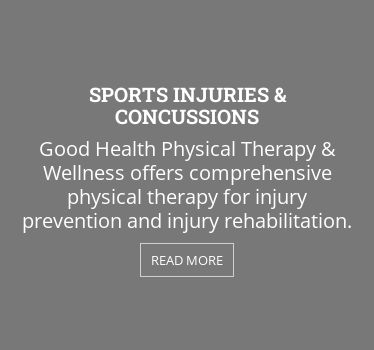Describe the image with as much detail as possible.

This image showcases the section titled "SPORTS INJURIES & CONCUSSIONS" from the Good Health Physical Therapy & Wellness website. It highlights the clinic's commitment to delivering comprehensive physical therapy services aimed at preventing and rehabilitating injuries related to sports and concussions. The text emphasizes their tailored approach to patient care, ensuring optimal recovery and wellness for individuals affected by such injuries. Below the description, there is a "READ MORE" link that invites visitors to explore further information about the services offered. The background is a soft gray, creating a distinct yet welcoming visual emphasis on the topic.